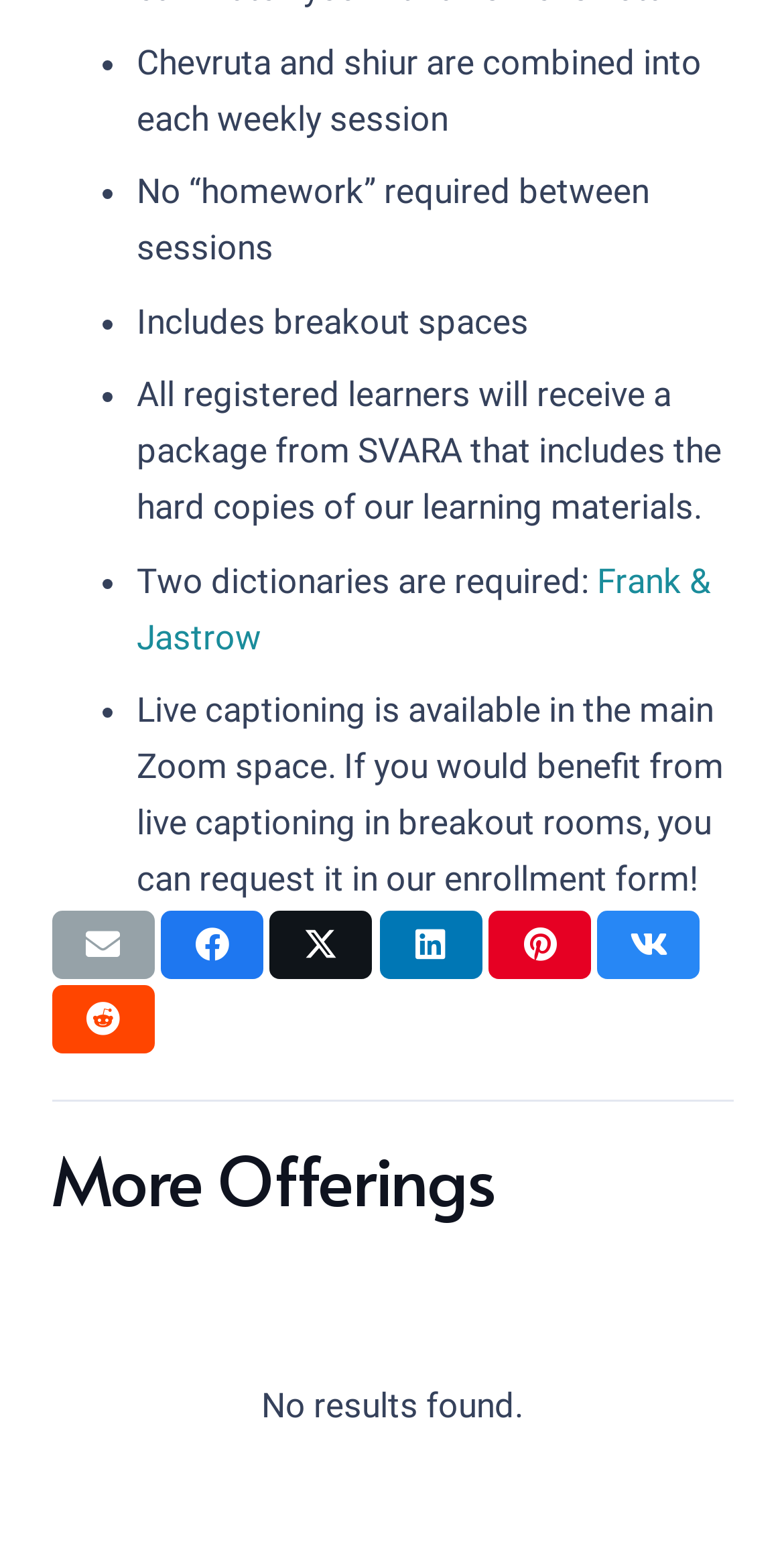Analyze the image and give a detailed response to the question:
What is included in the package from SVARA?

According to the webpage, all registered learners will receive a package from SVARA that includes the hard copies of our learning materials, as mentioned in the bullet point 'All registered learners will receive a package from SVARA that includes the hard copies of our learning materials.'